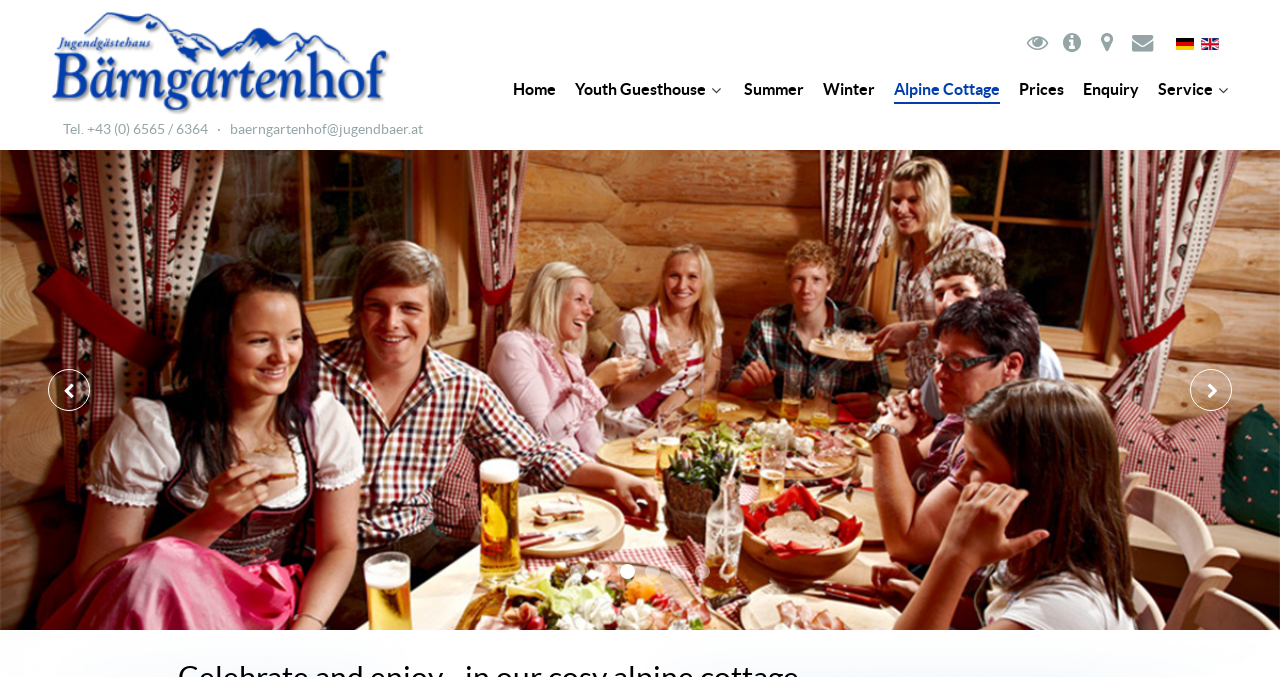Please specify the bounding box coordinates of the clickable region to carry out the following instruction: "Switch to English language". The coordinates should be four float numbers between 0 and 1, in the format [left, top, right, bottom].

[0.939, 0.049, 0.953, 0.075]